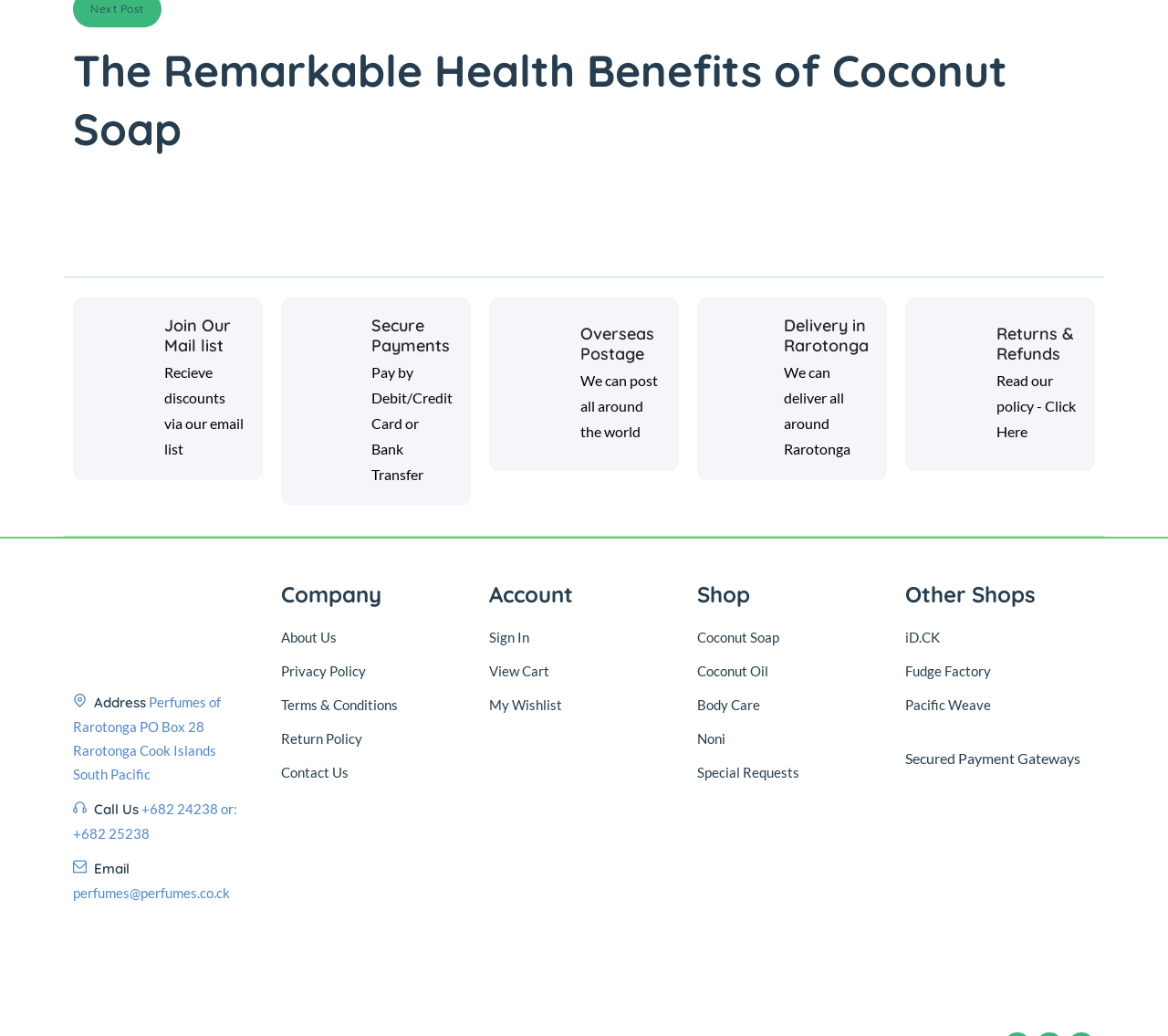Examine the screenshot and answer the question in as much detail as possible: Can I return or refund a product?

Yes, the website has a return and refund policy, as indicated by the 'Returns & Refunds' section, which provides a link to read the policy and learn more about the process.